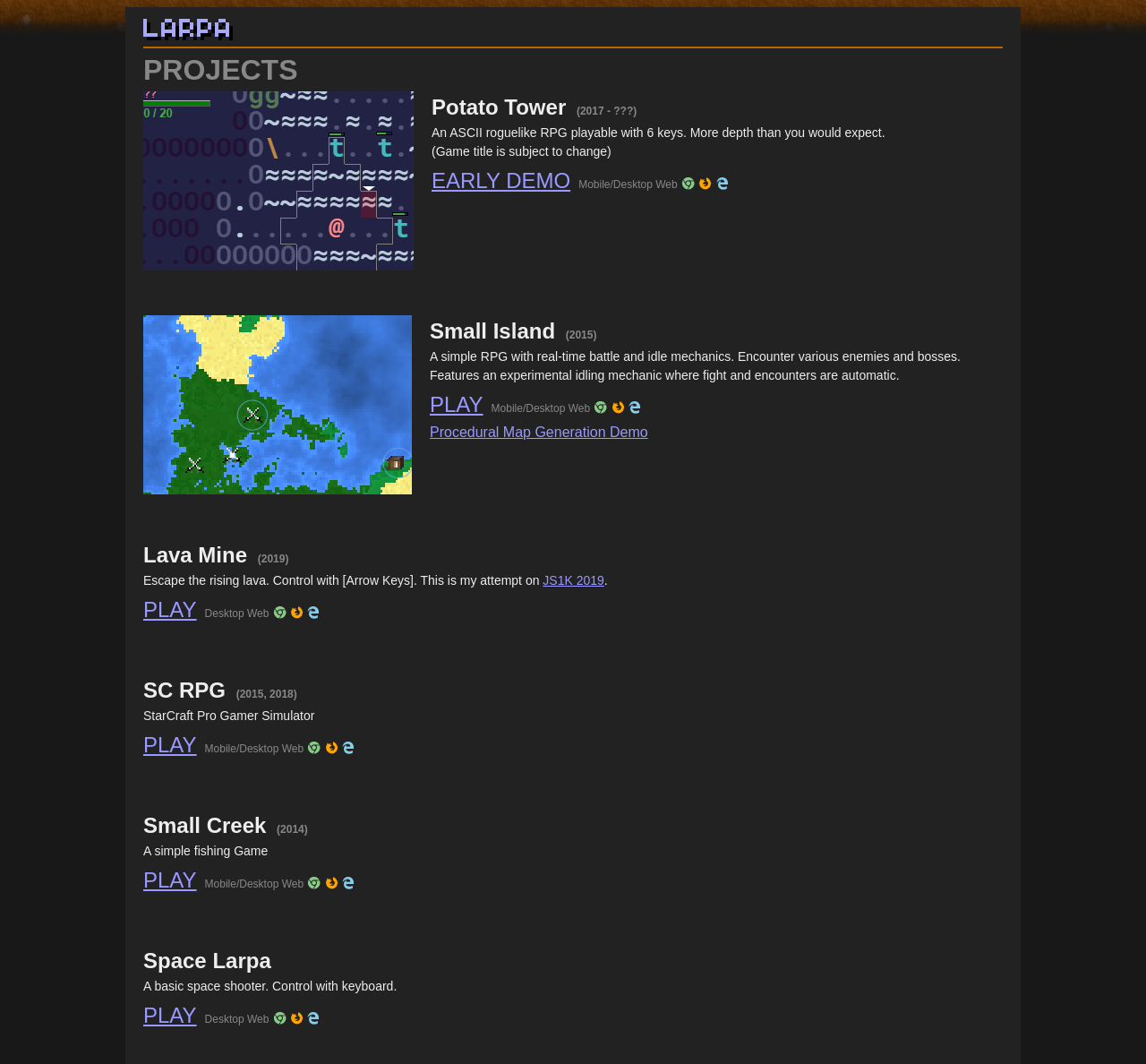What type of games are featured on this webpage?
Based on the visual details in the image, please answer the question thoroughly.

Based on the webpage content, I can see that there are multiple game titles listed, such as Potato Tower, Small Island, Lava Mine, SC RPG, Small Creek, and Space Larpa. These games seem to be a mix of RPG and simulation games, with some having idle mechanics, real-time battles, and procedural map generation.